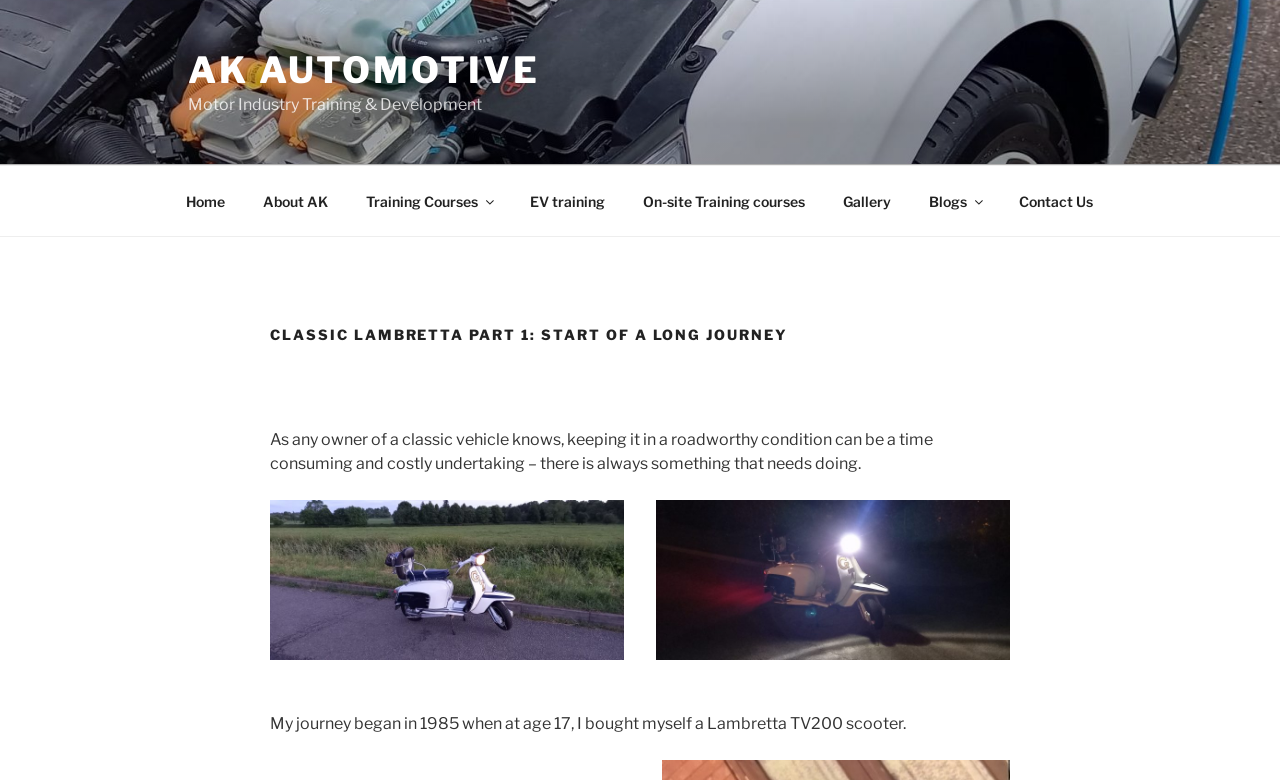What is the company name?
We need a detailed and exhaustive answer to the question. Please elaborate.

I found the company name by looking at the top-left corner of the webpage, where it says 'AK AUTOMOTIVE' in a link format.